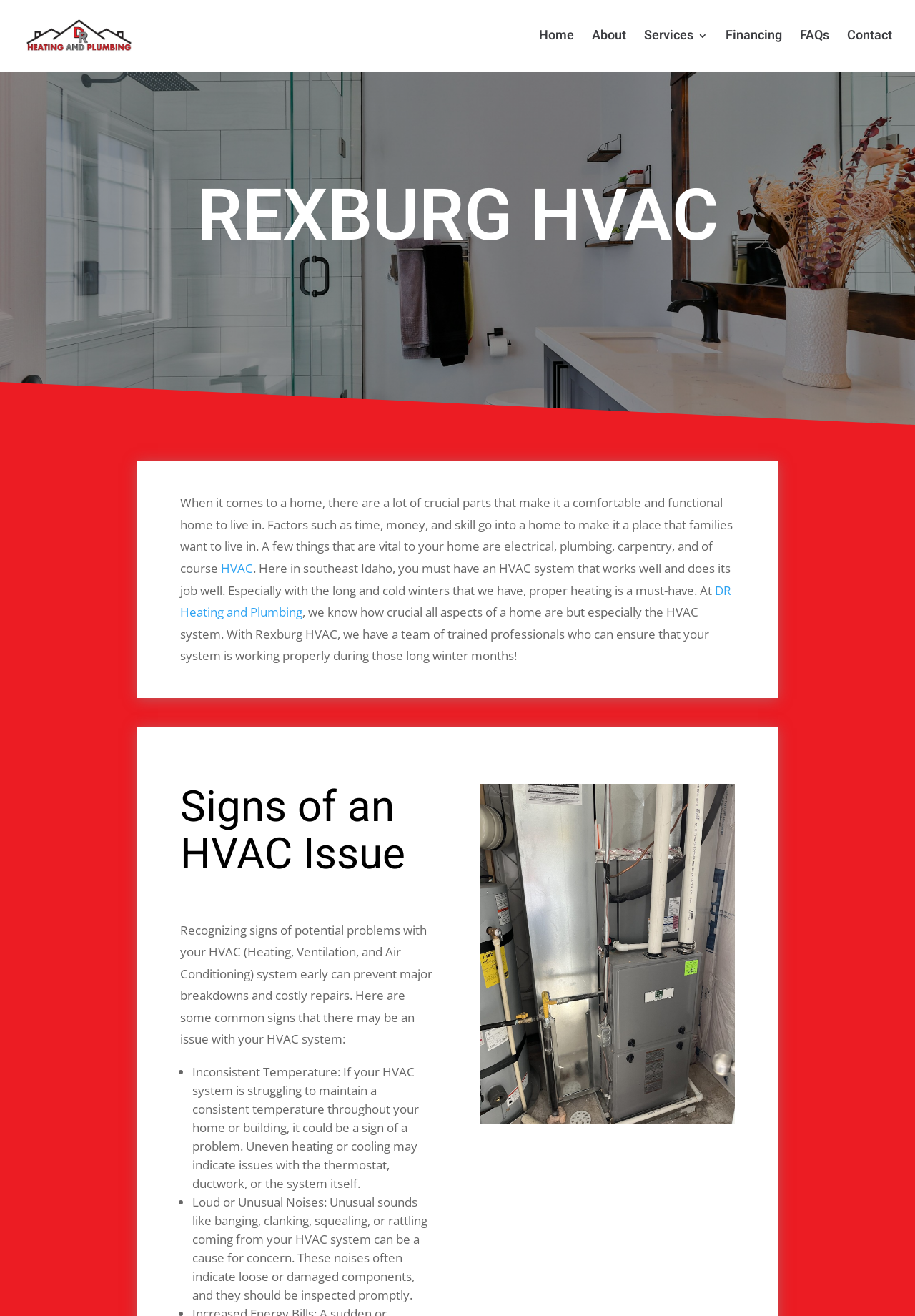Could you highlight the region that needs to be clicked to execute the instruction: "Click on the 'Home' link"?

[0.589, 0.023, 0.627, 0.054]